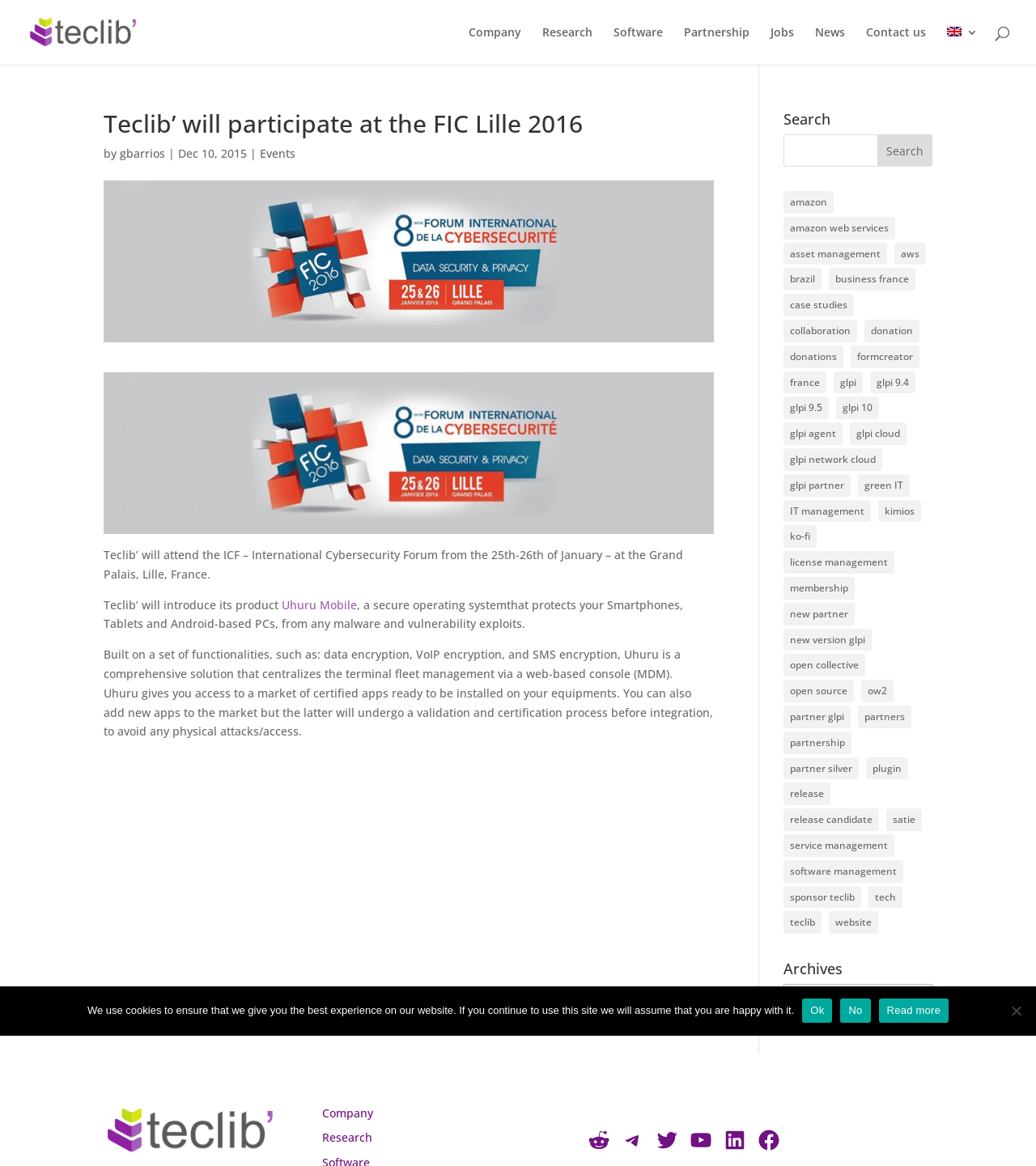What is the event Teclib will participate in?
Answer the question with just one word or phrase using the image.

FIC Lille 2016